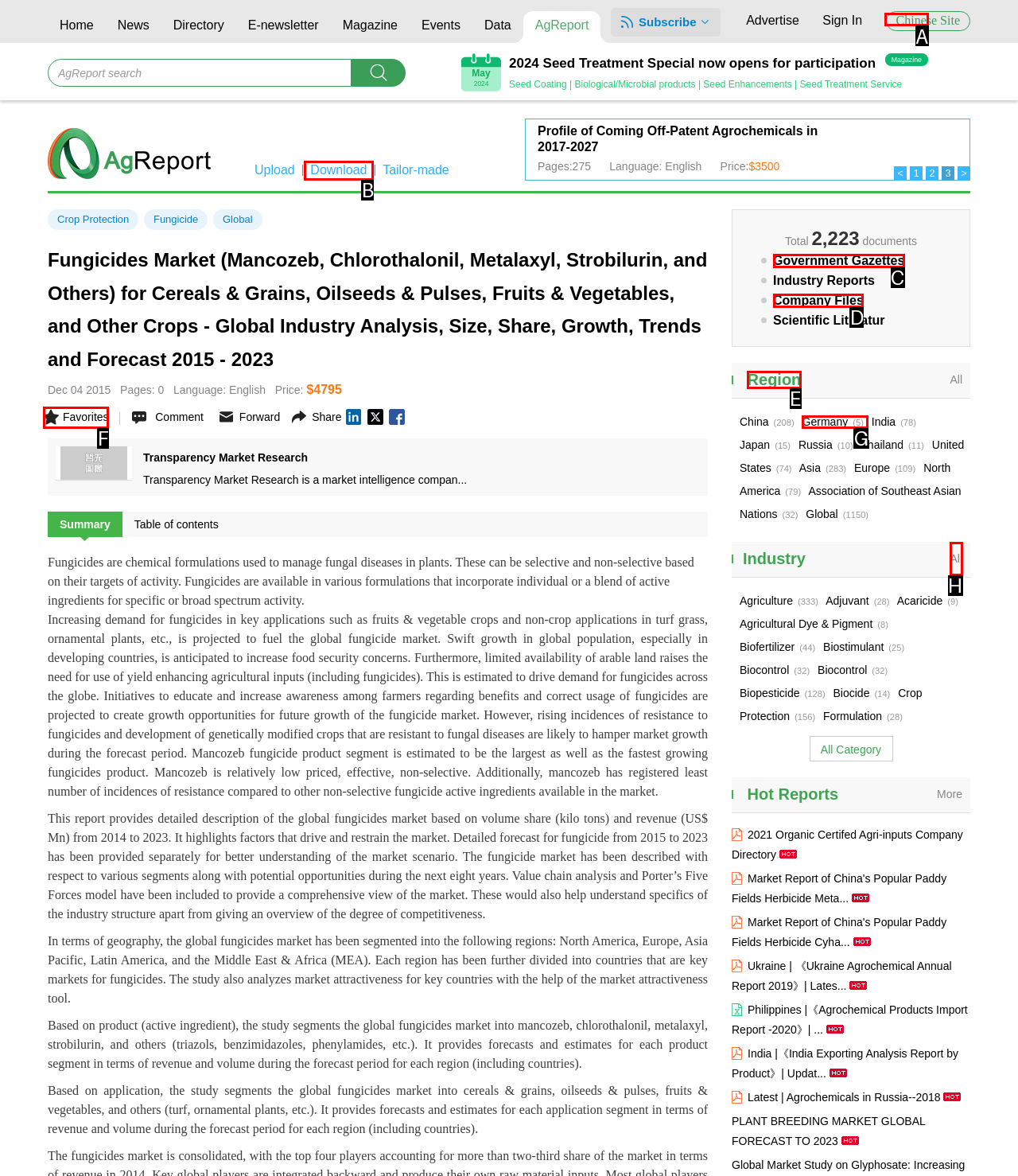Select the HTML element that needs to be clicked to perform the task: Go to Magazine. Reply with the letter of the chosen option.

A